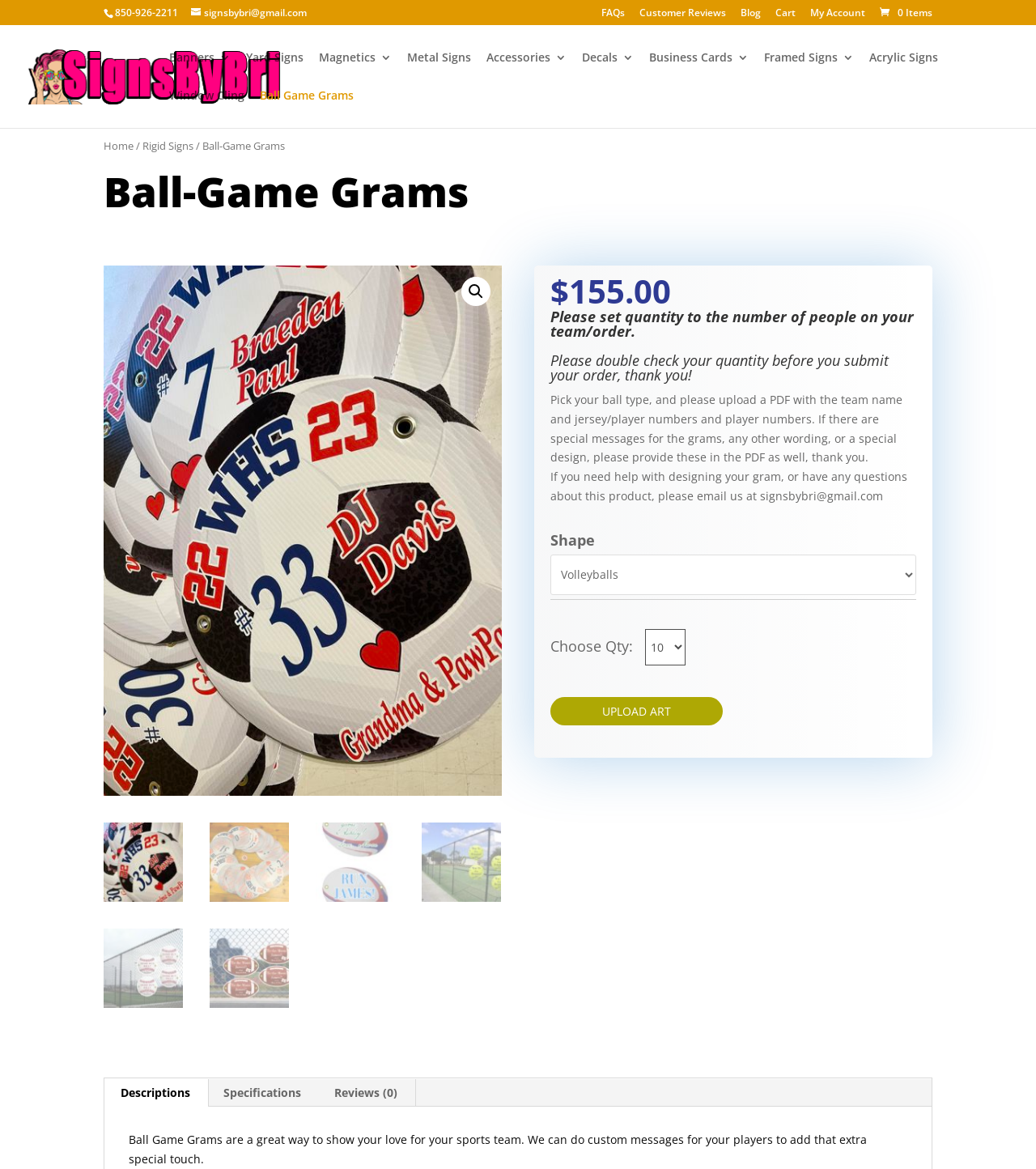Could you specify the bounding box coordinates for the clickable section to complete the following instruction: "Choose a quantity from the dropdown menu"?

[0.623, 0.538, 0.662, 0.569]